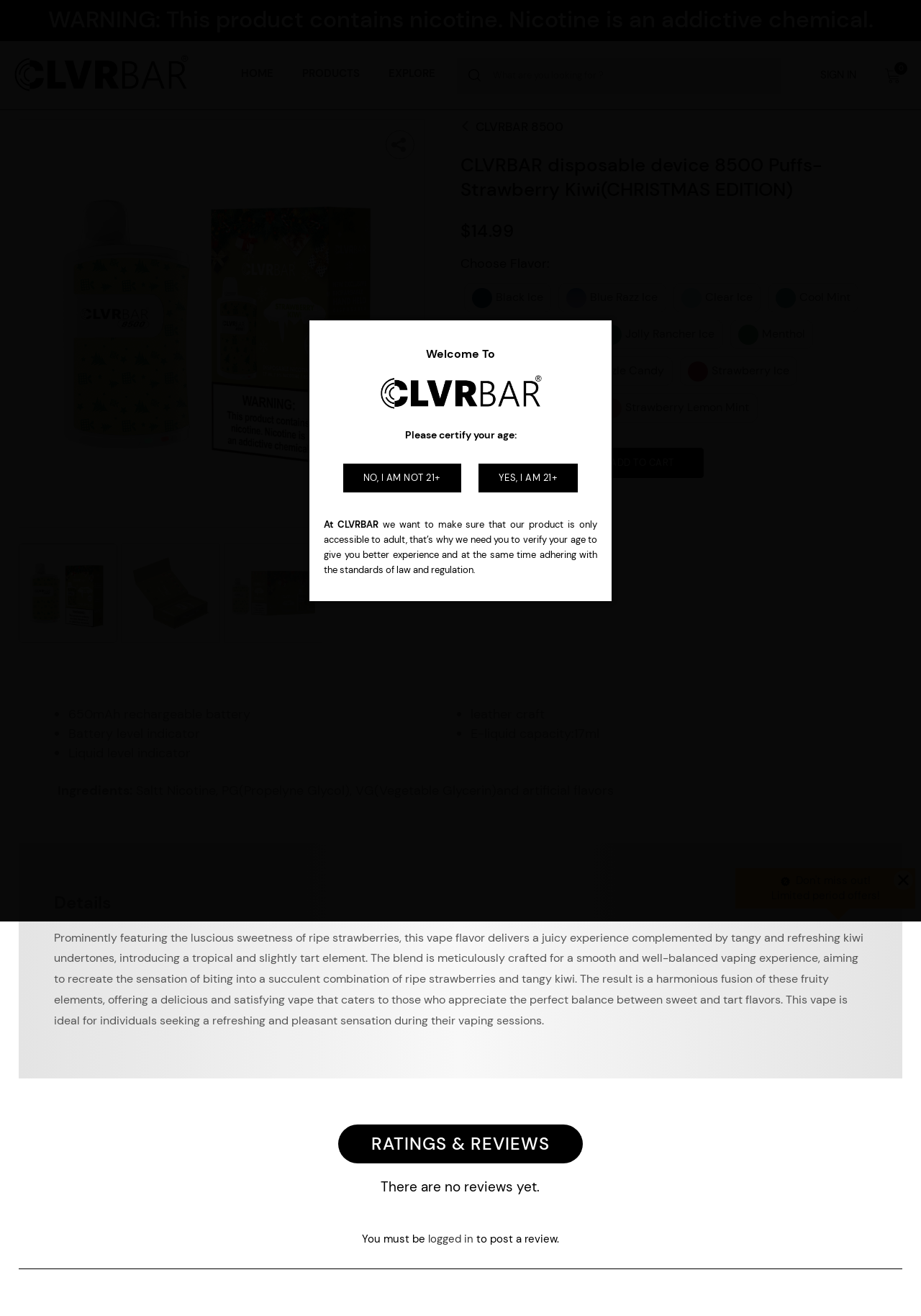Indicate the bounding box coordinates of the element that needs to be clicked to satisfy the following instruction: "Sign in to your account". The coordinates should be four float numbers between 0 and 1, i.e., [left, top, right, bottom].

[0.89, 0.052, 0.93, 0.063]